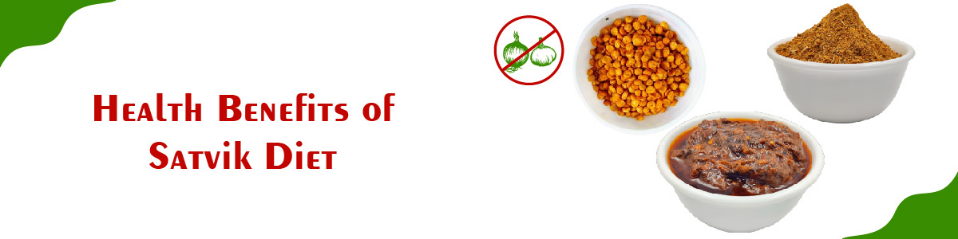Explain what the image portrays in a detailed manner.

**Health Benefits of Satvik Diet**

This image highlights the theme of the health benefits associated with a Satvik diet, emphasizing the essence of healthy eating aligned with spiritual principles. Featuring a vibrant layout, the image showcases three bowls containing traditional satvik food items: a mix of lentils, a spice blend, and a savory preparation, reinforcing the message of wholesome nutrition. Adjacent to the food items, a symbol indicating the omission of onions and garlic emphasizes a key principle of Satvik cuisine, known for its purity and sattvic qualities. The bold red text creatively draws attention to the benefits of adopting a Satvik diet, making it an appealing visual for health-conscious individuals.